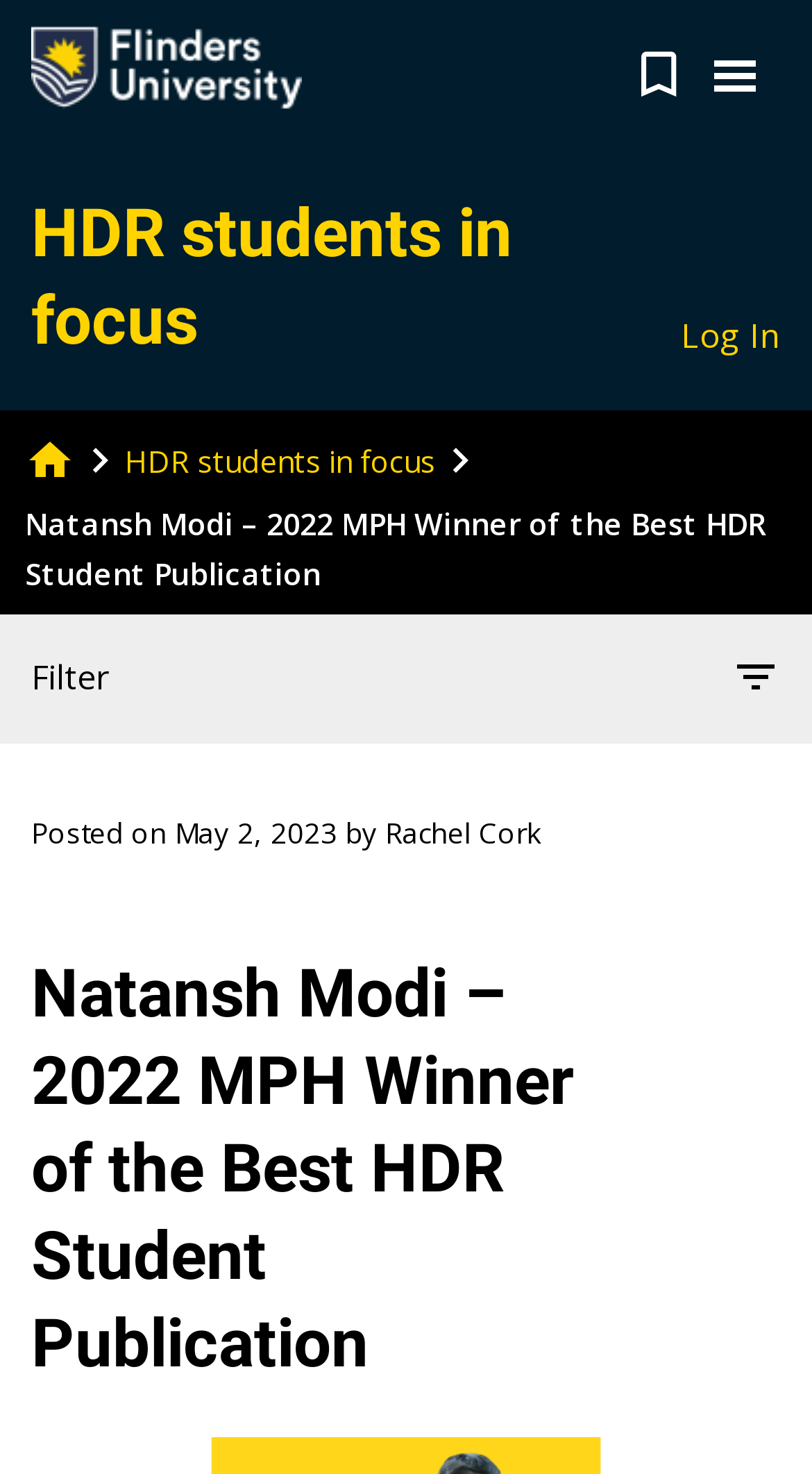Please identify the bounding box coordinates of the element that needs to be clicked to perform the following instruction: "Read about Natansh Modi".

[0.031, 0.342, 0.944, 0.403]